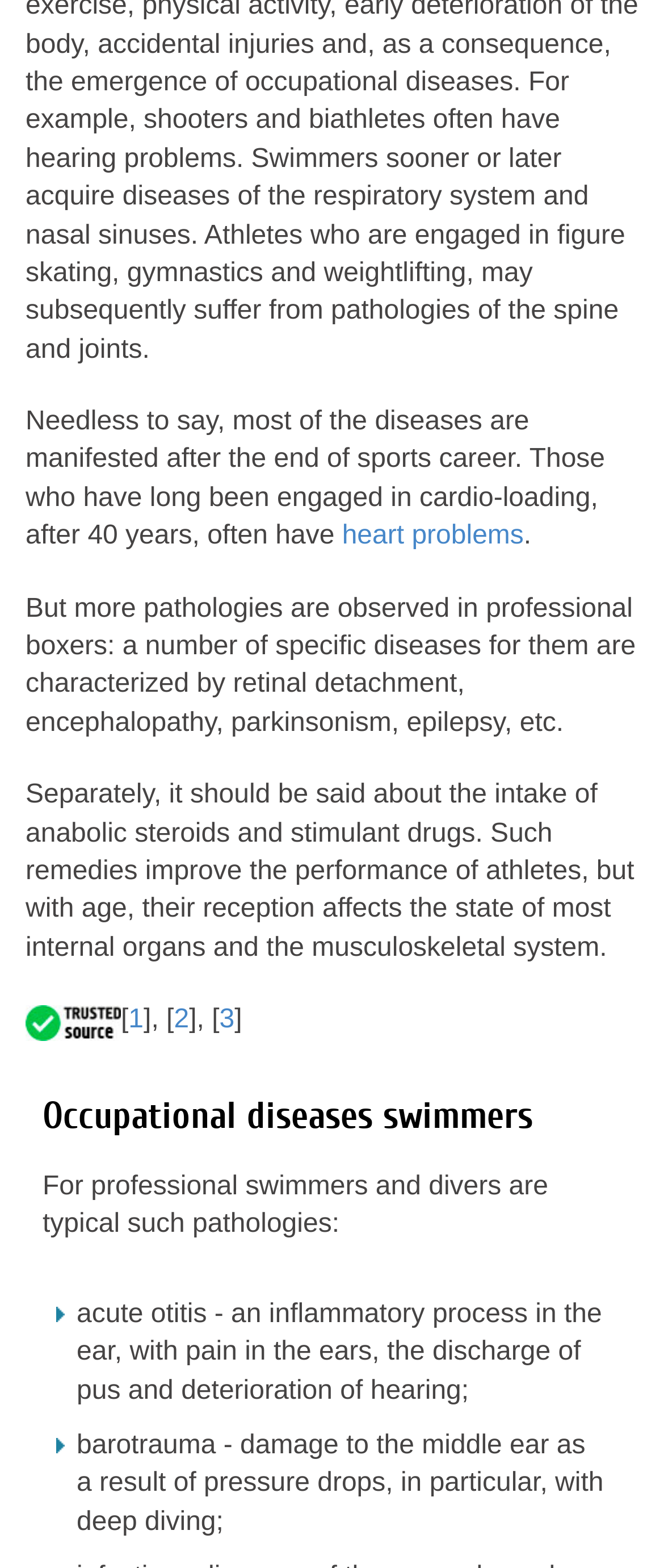What is the effect of anabolic steroids and stimulant drugs on athletes?
Based on the image, answer the question with as much detail as possible.

The webpage states that anabolic steroids and stimulant drugs improve the performance of athletes, but with age, their reception affects the state of most internal organs and the musculoskeletal system. This information is mentioned in the third paragraph of the webpage.